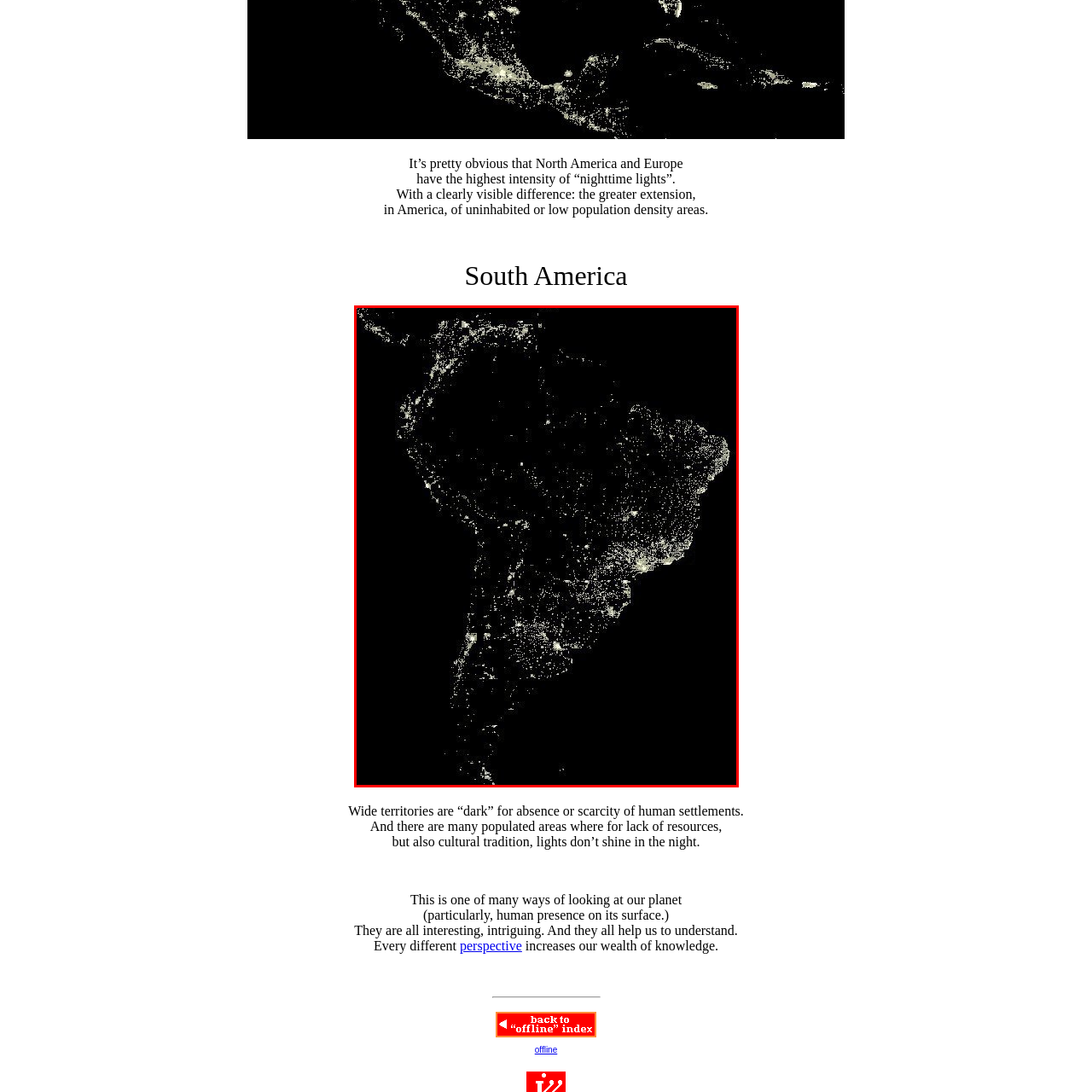What do the scattered points of light represent?
Check the image enclosed by the red bounding box and reply to the question using a single word or phrase.

Urban areas and human settlements